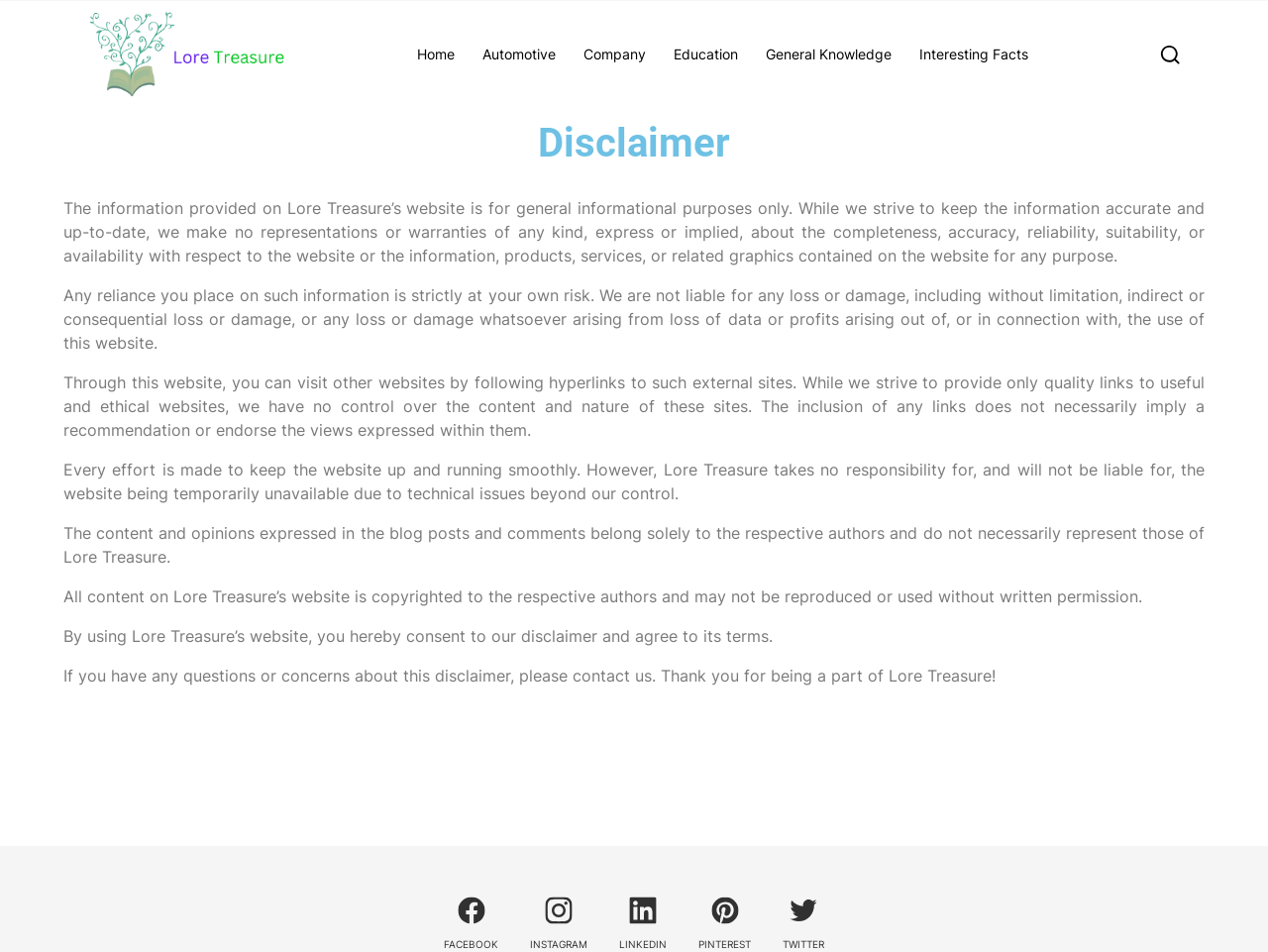Provide the bounding box coordinates of the HTML element this sentence describes: "alt="Lore Treasure"". The bounding box coordinates consist of four float numbers between 0 and 1, i.e., [left, top, right, bottom].

[0.062, 0.0, 0.233, 0.114]